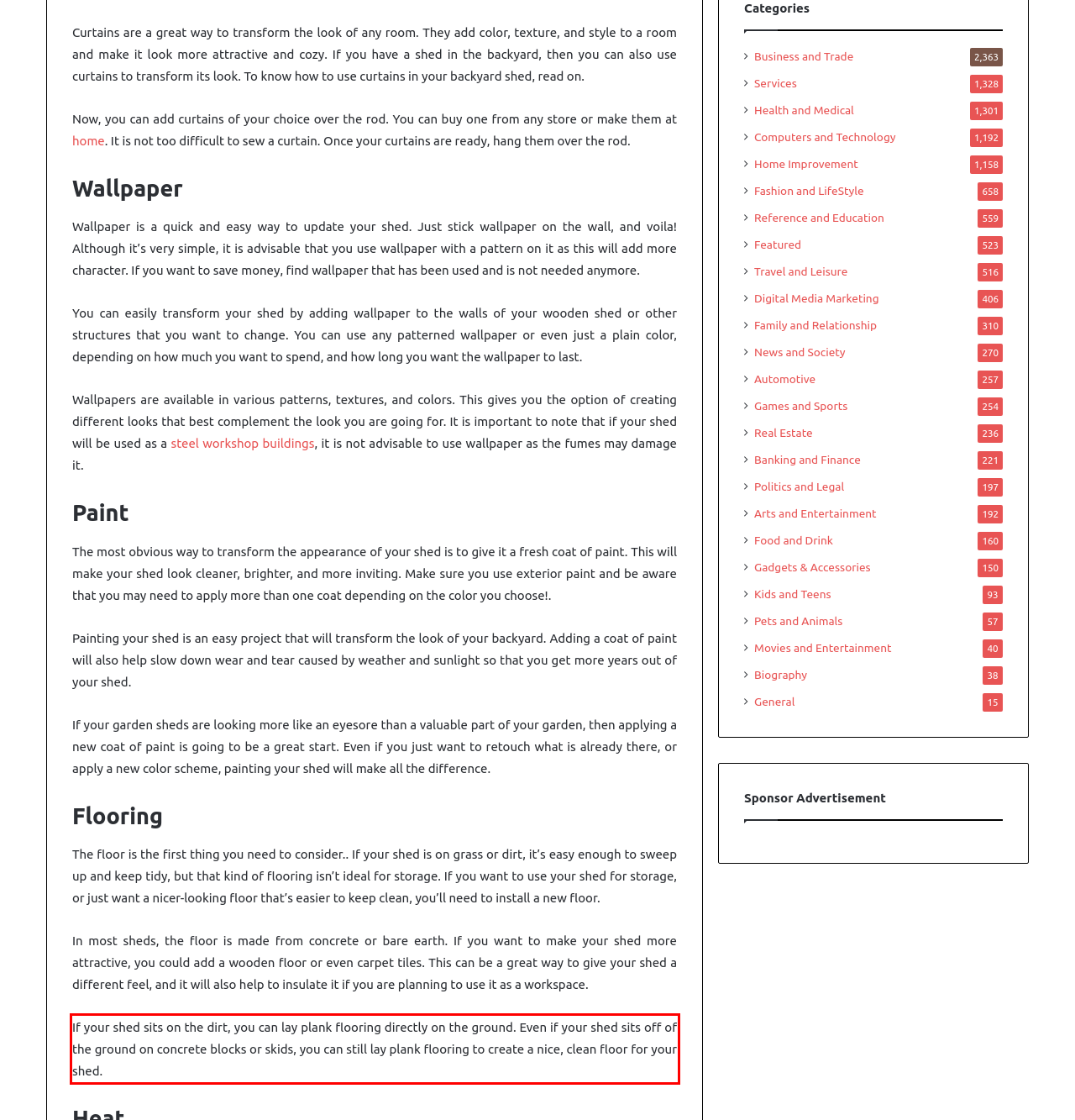Look at the screenshot of the webpage, locate the red rectangle bounding box, and generate the text content that it contains.

If your shed sits on the dirt, you can lay plank flooring directly on the ground. Even if your shed sits off of the ground on concrete blocks or skids, you can still lay plank flooring to create a nice, clean floor for your shed.